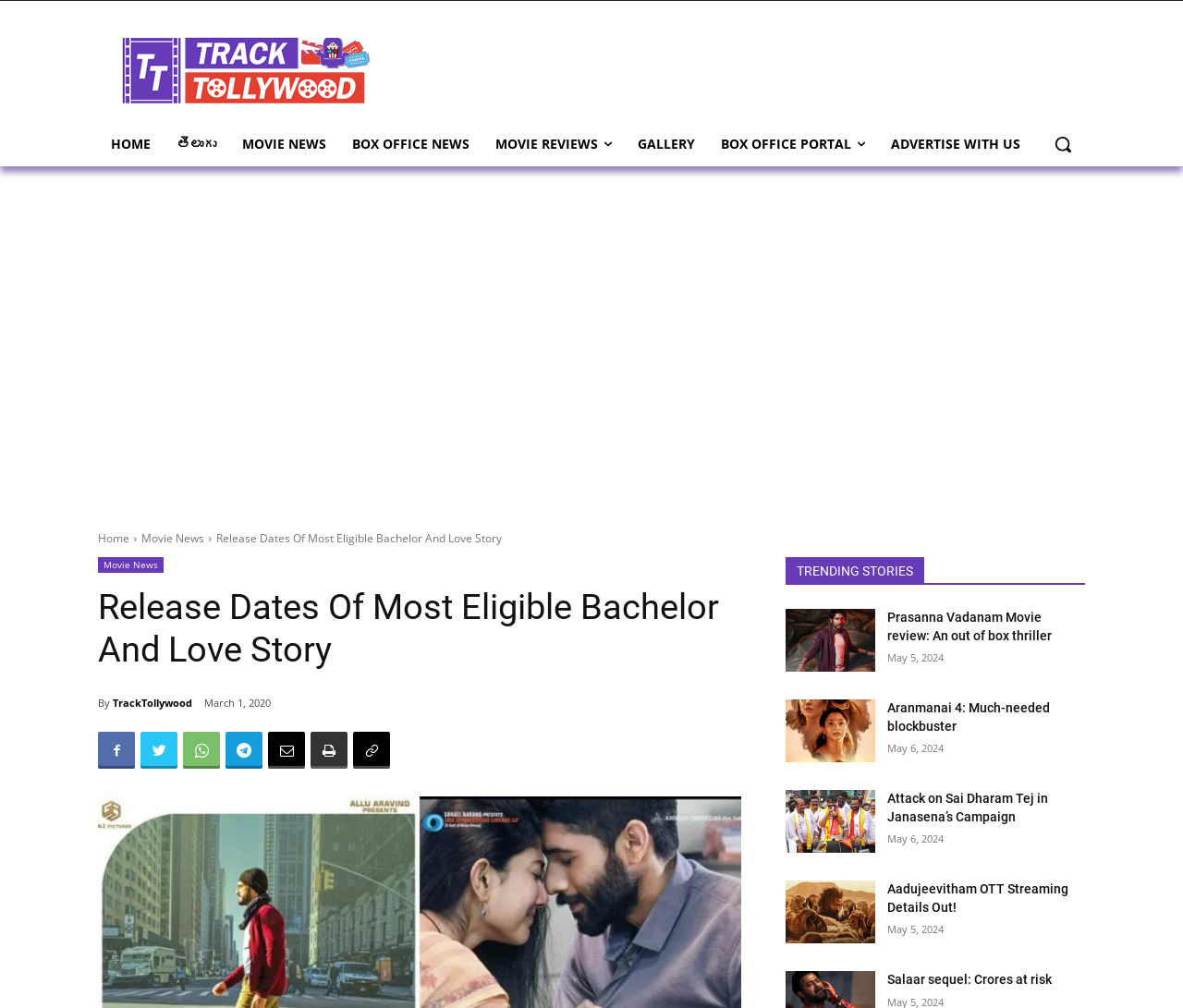Please determine the bounding box coordinates of the element's region to click in order to carry out the following instruction: "Search for a movie". The coordinates should be four float numbers between 0 and 1, i.e., [left, top, right, bottom].

[0.88, 0.121, 0.917, 0.165]